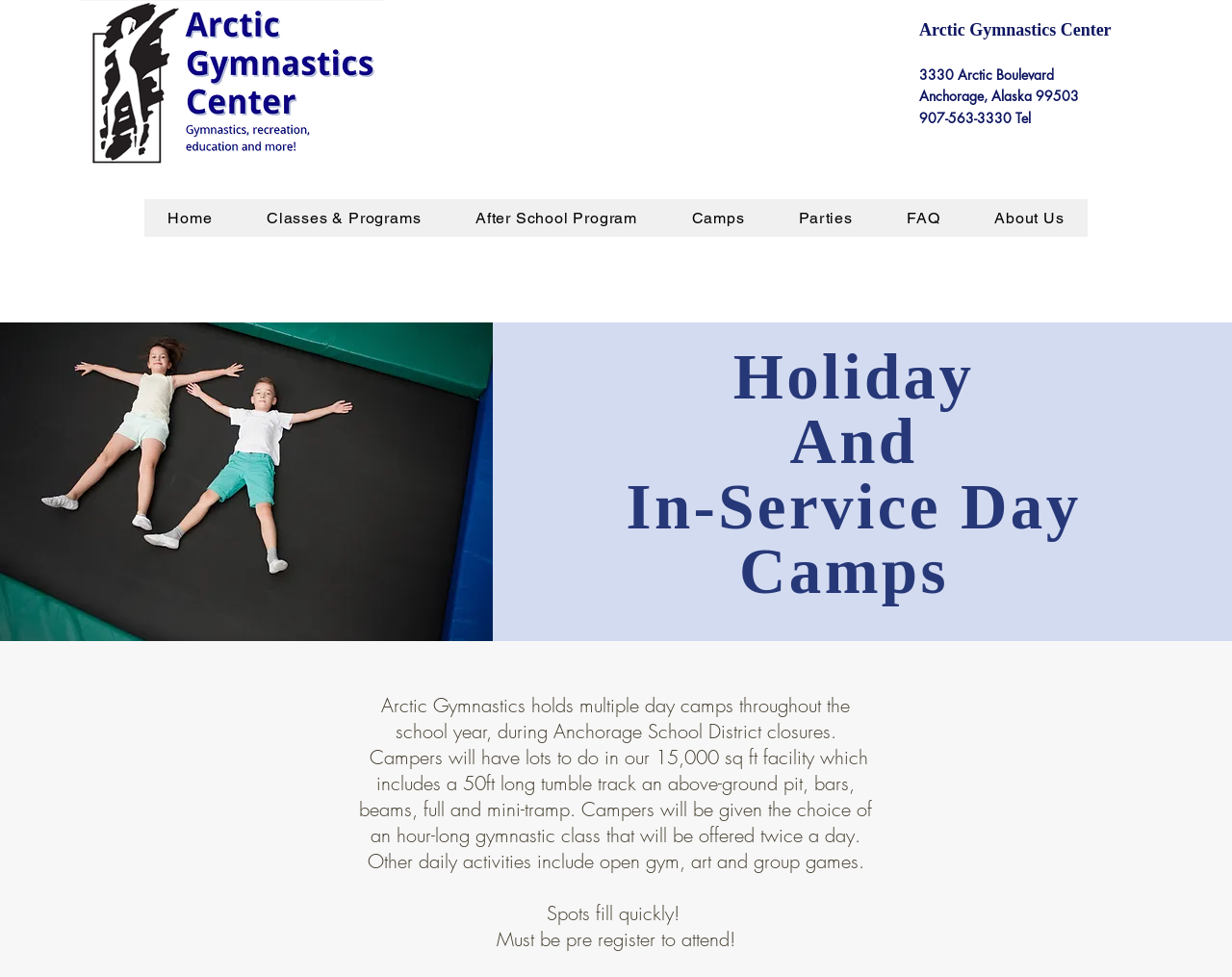Locate the bounding box coordinates of the clickable region to complete the following instruction: "Learn about Holiday and In-Service Day Camps."

[0.47, 0.349, 0.916, 0.415]